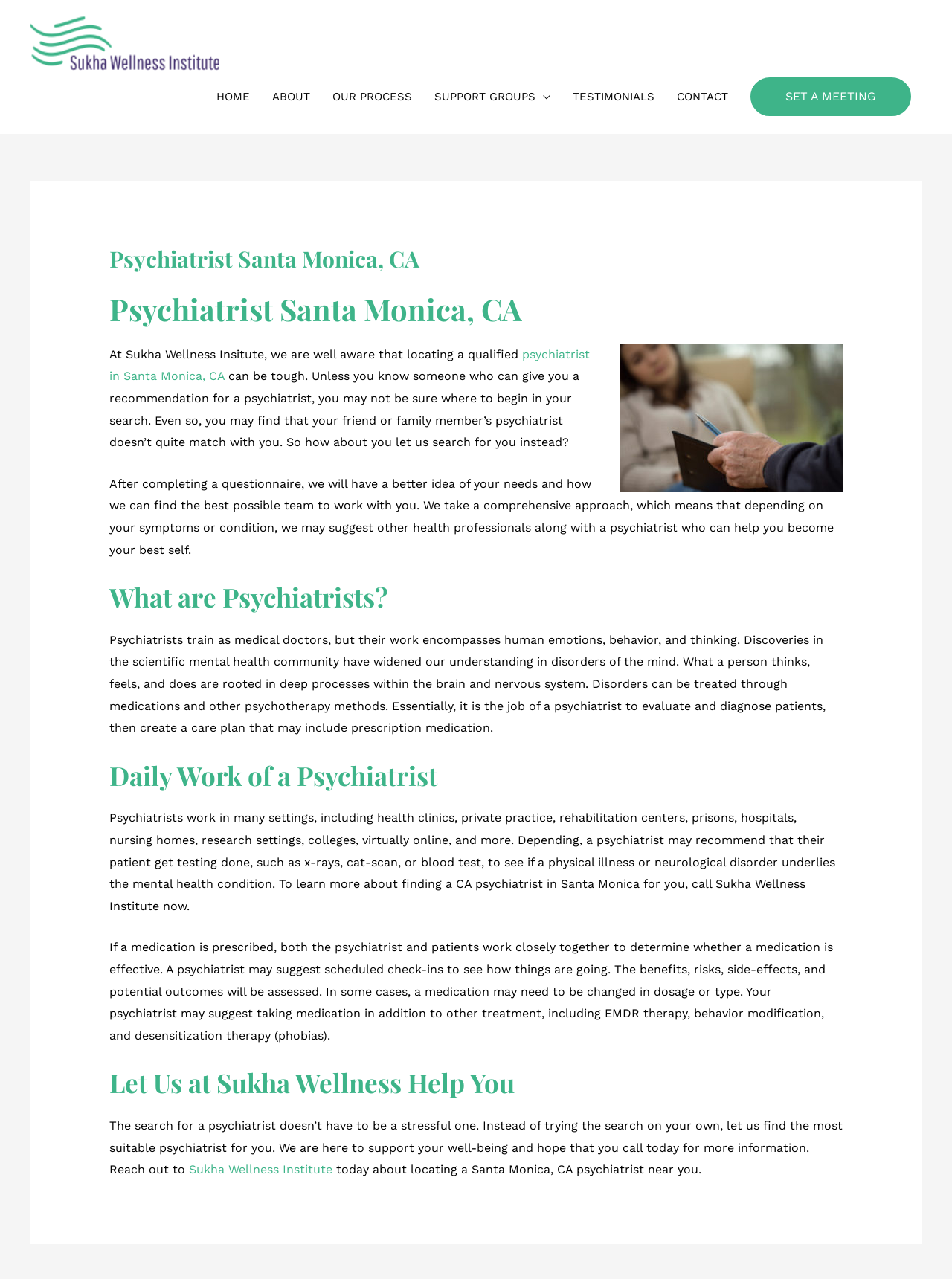Using the element description provided, determine the bounding box coordinates in the format (top-left x, top-left y, bottom-right x, bottom-right y). Ensure that all values are floating point numbers between 0 and 1. Element description: Sukha Wellness Institute

[0.198, 0.909, 0.349, 0.92]